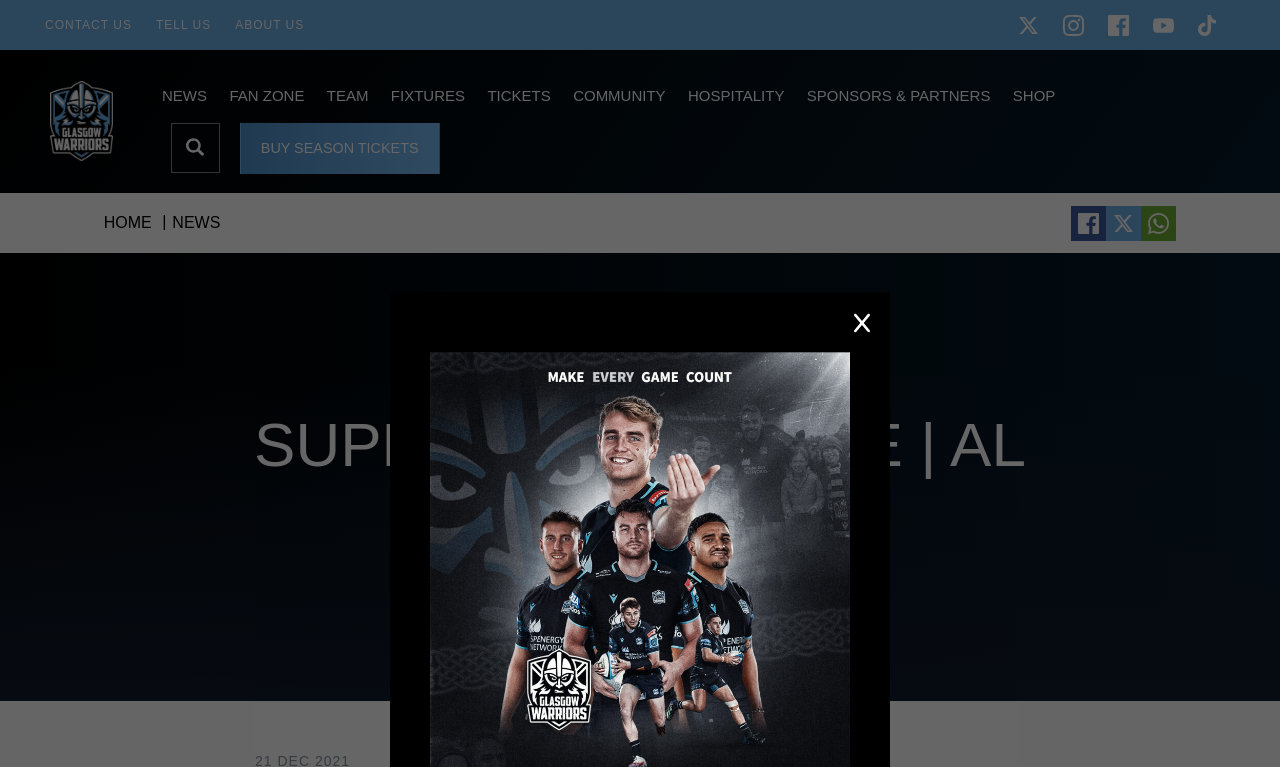Please provide the main heading of the webpage content.

SUPPORTER UPDATE | AL KELLOCK